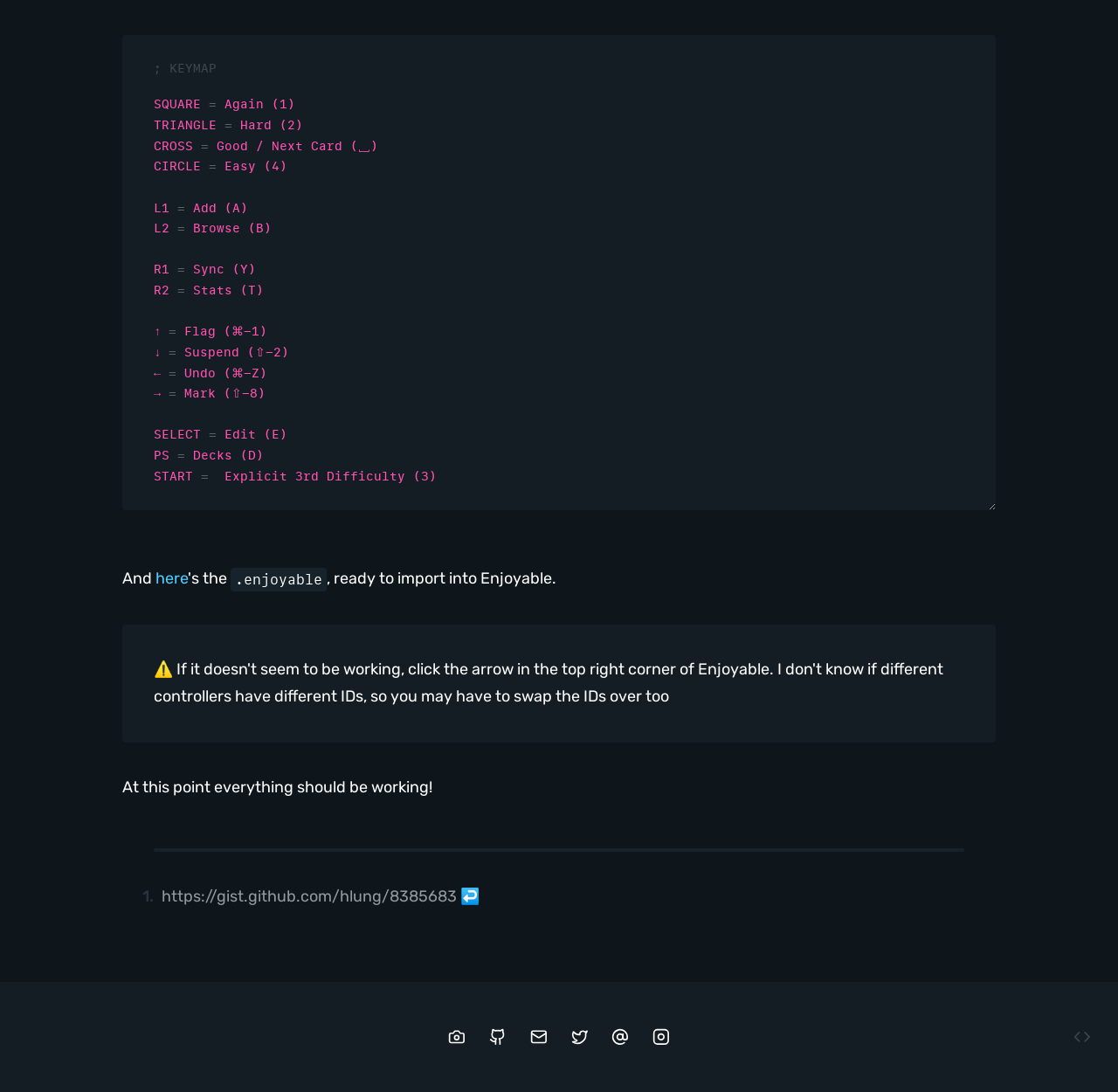Pinpoint the bounding box coordinates of the clickable element needed to complete the instruction: "Click the link to GitHub". The coordinates should be provided as four float numbers between 0 and 1: [left, top, right, bottom].

[0.427, 0.931, 0.463, 0.968]